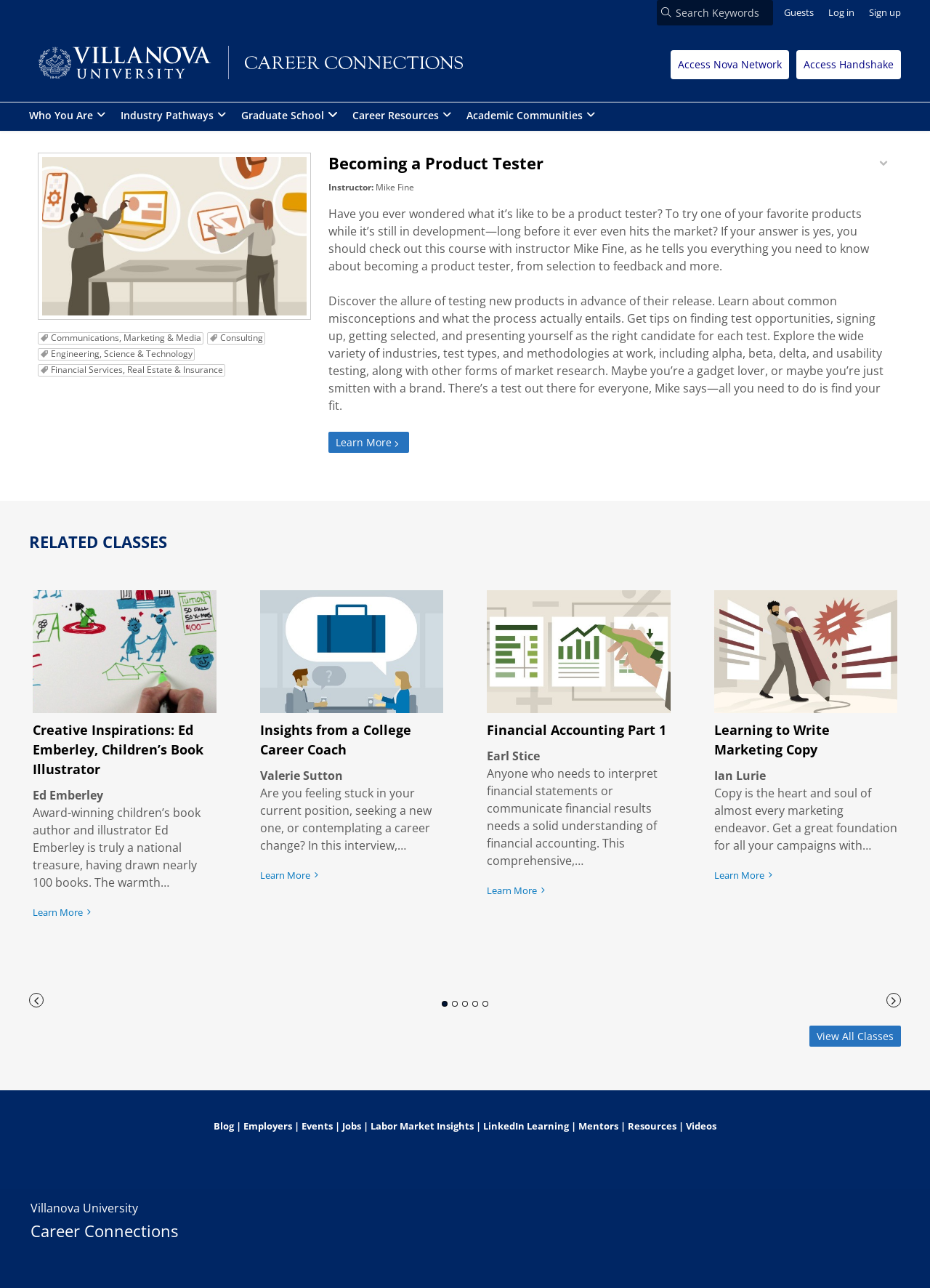Identify the bounding box coordinates of the element that should be clicked to fulfill this task: "Learn more about becoming a product tester". The coordinates should be provided as four float numbers between 0 and 1, i.e., [left, top, right, bottom].

[0.353, 0.335, 0.44, 0.352]